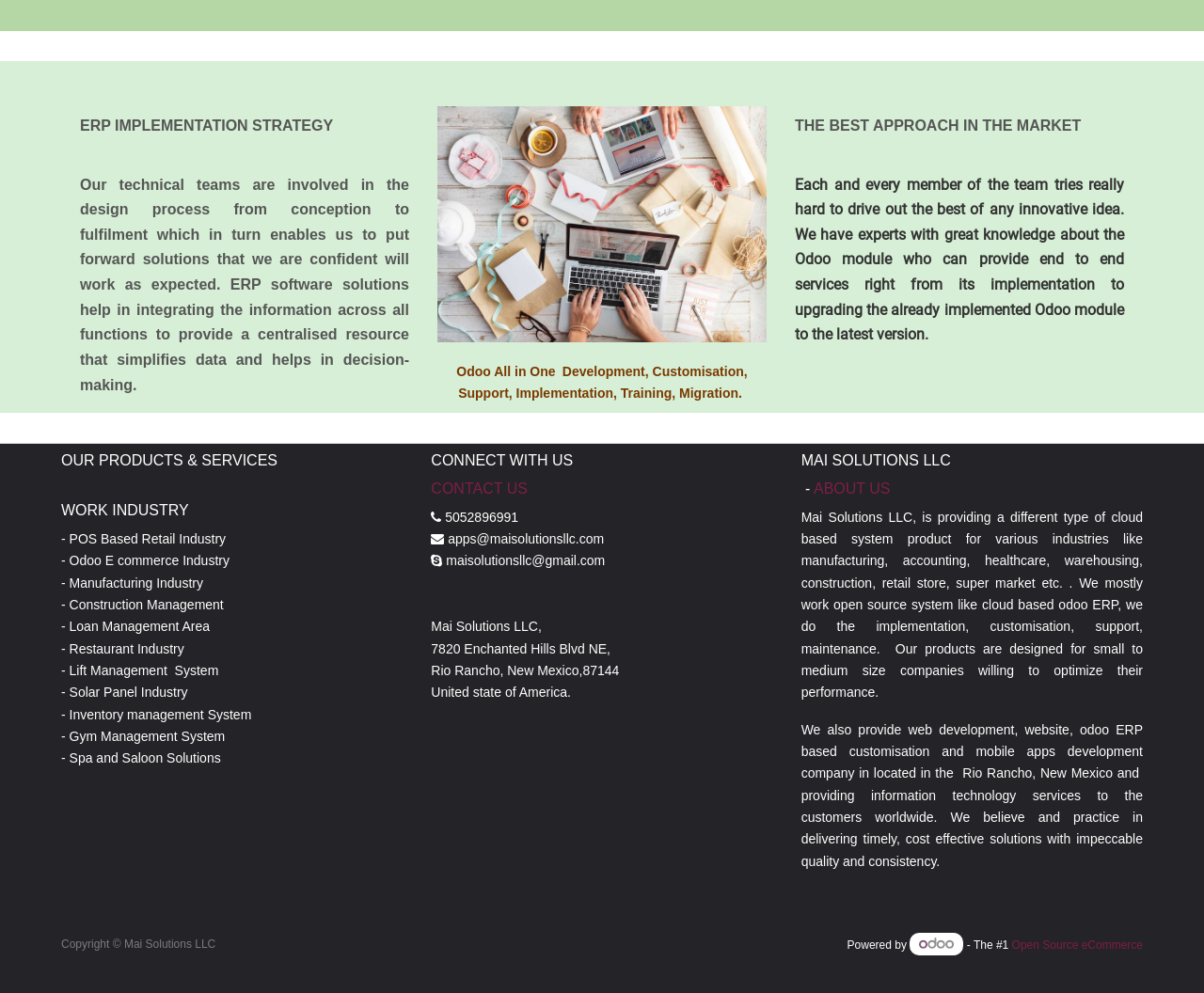Find the bounding box coordinates for the HTML element specified by: "Contact us".

[0.358, 0.483, 0.642, 0.501]